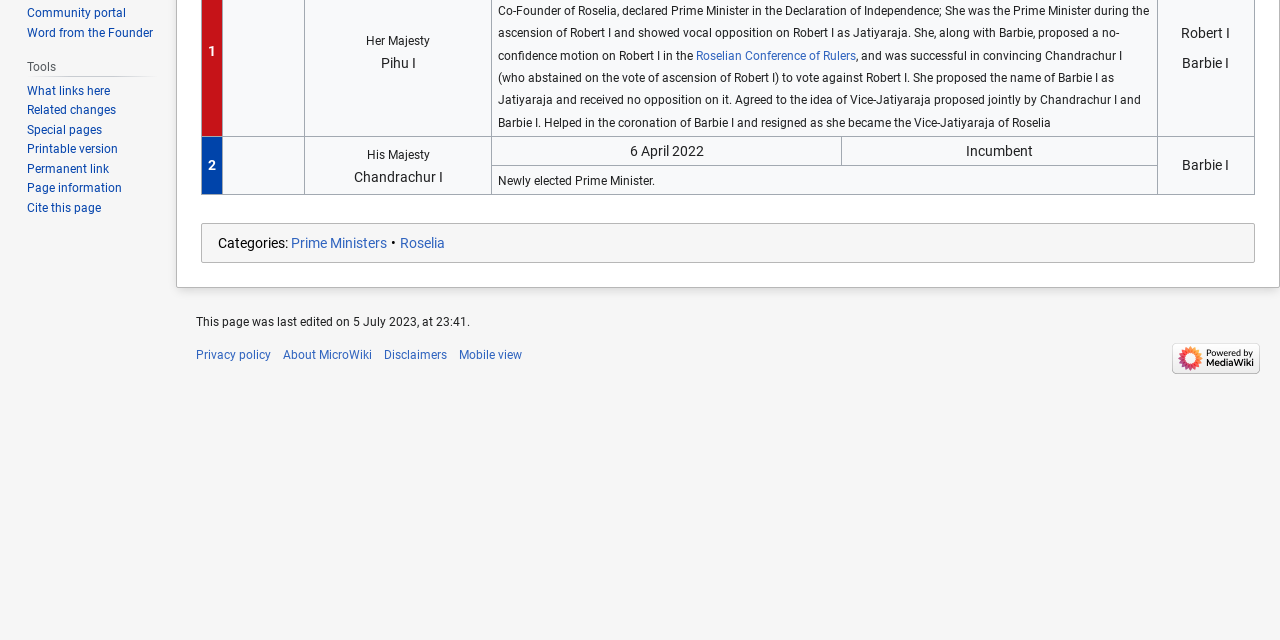Find and provide the bounding box coordinates for the UI element described with: "What links here".

[0.021, 0.131, 0.086, 0.153]